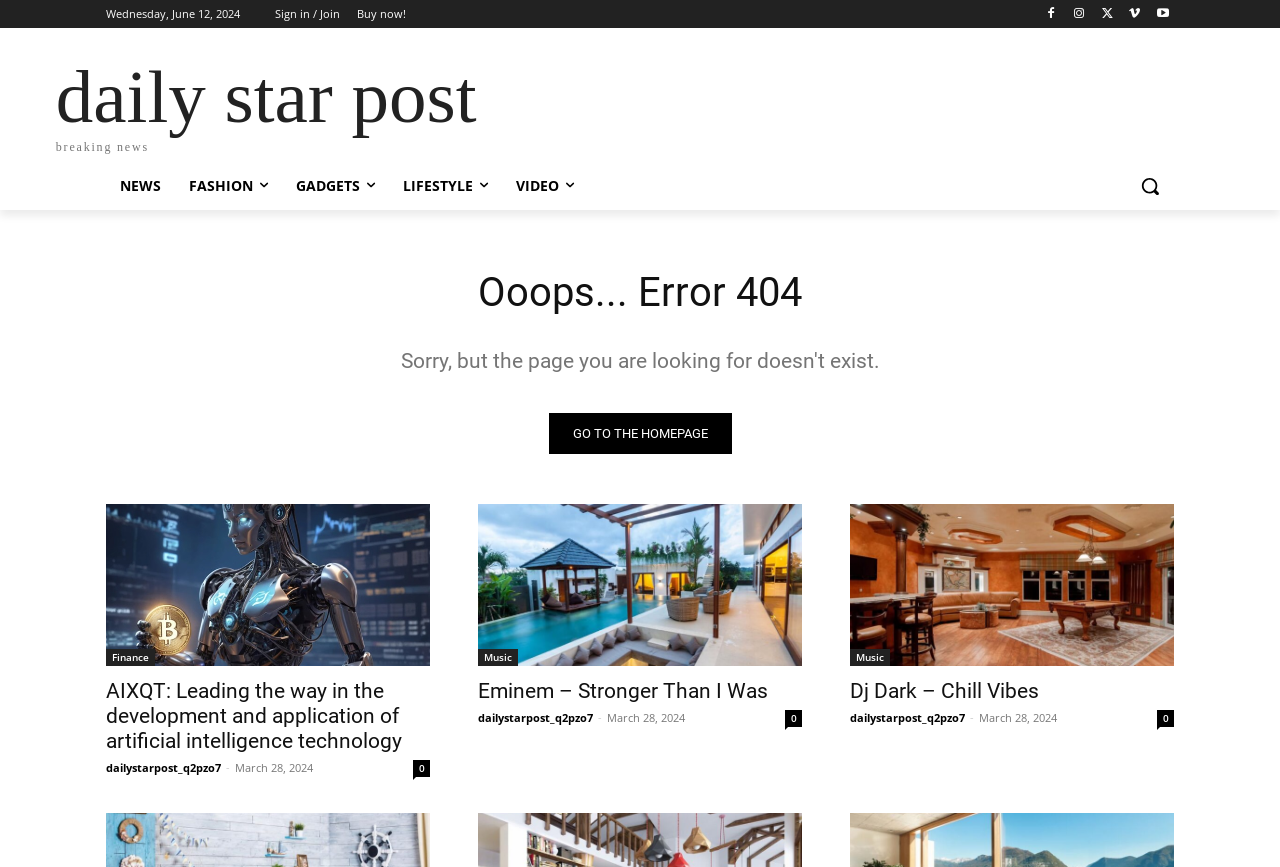What are the categories of news on the website?
Please give a detailed and thorough answer to the question, covering all relevant points.

I found the categories of news on the website by looking at the top navigation menu, where they are listed as separate links.